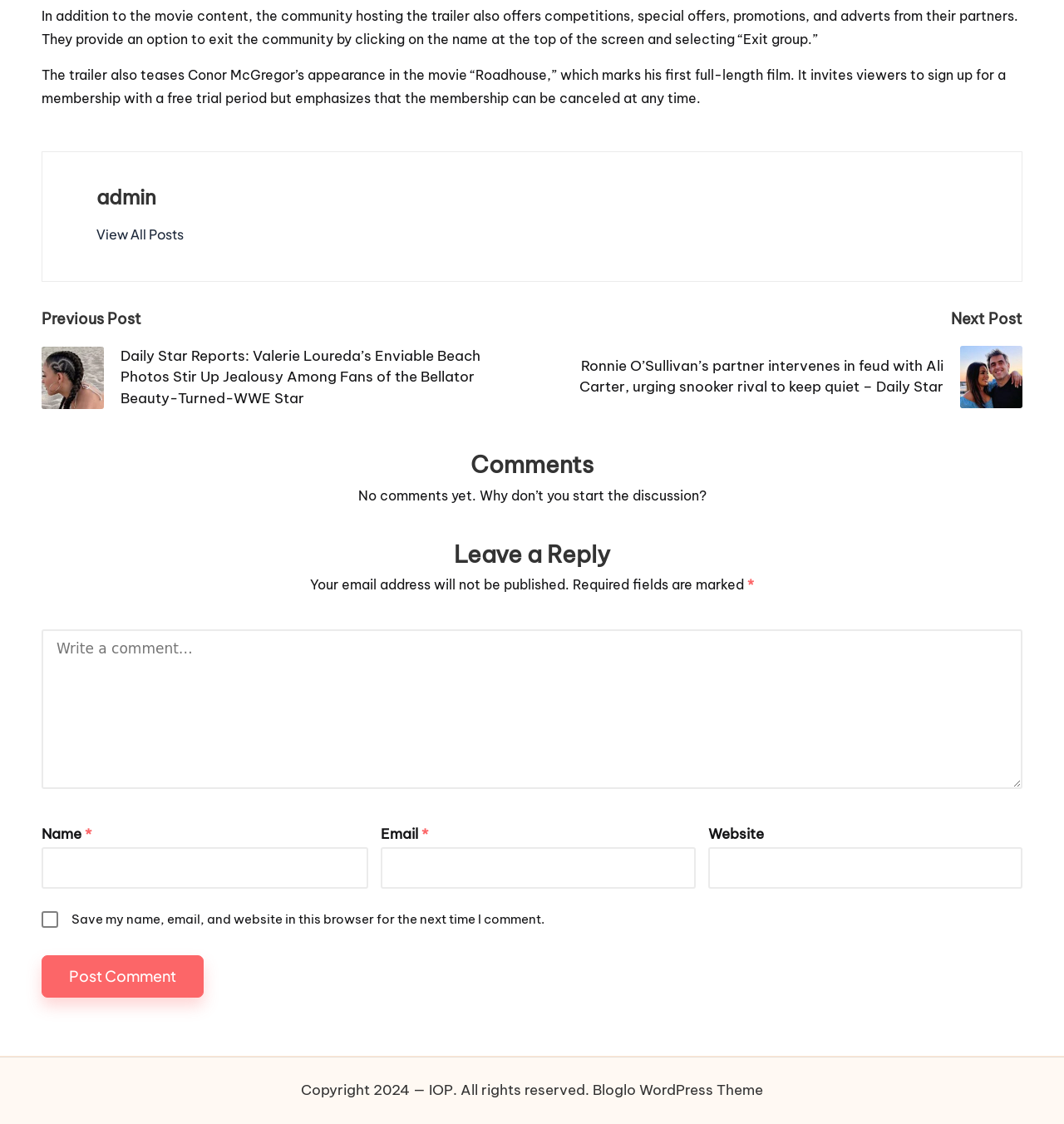Select the bounding box coordinates of the element I need to click to carry out the following instruction: "Enter your name in the 'Name' field".

[0.039, 0.753, 0.346, 0.79]